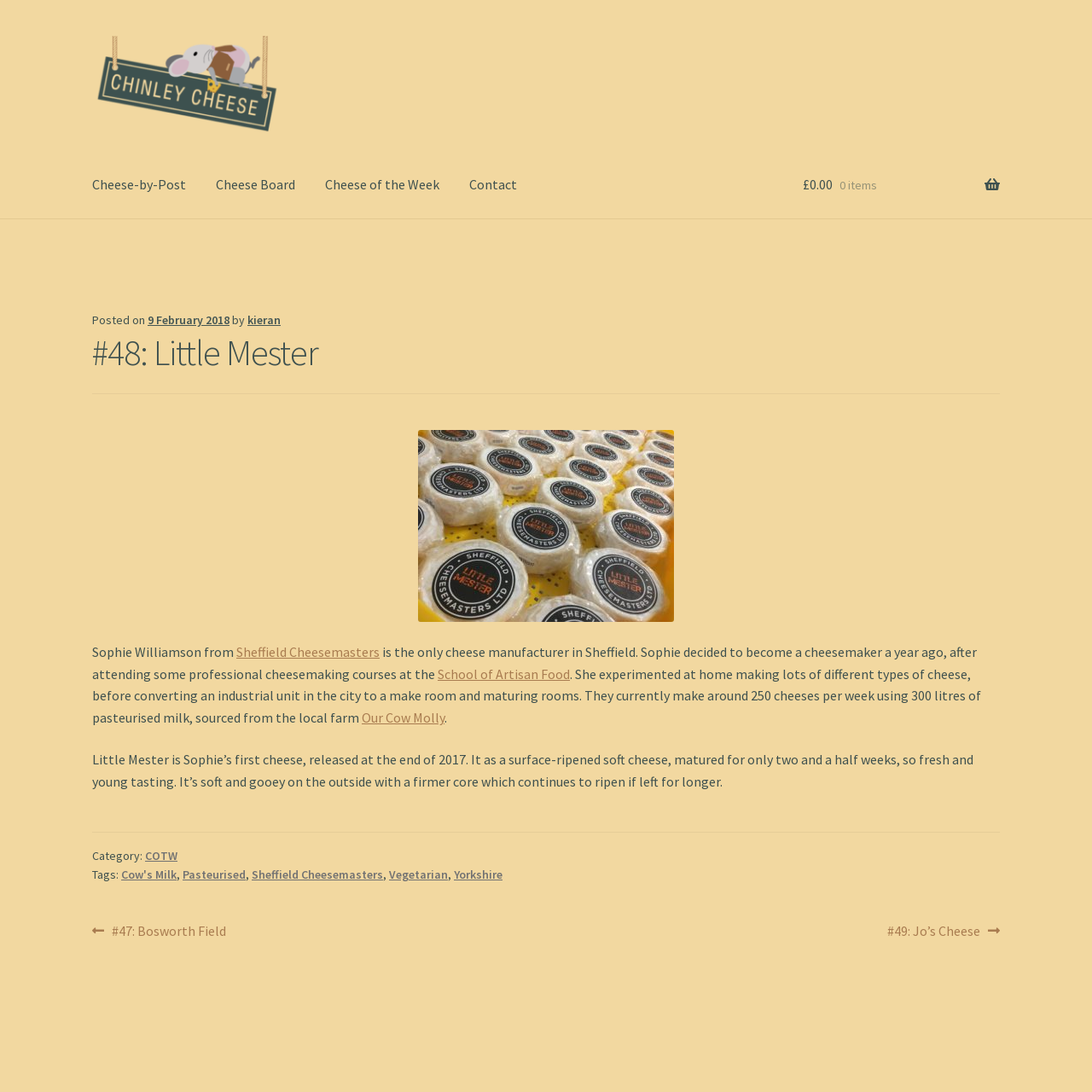Carefully examine the image and provide an in-depth answer to the question: How many cheeses are made per week?

The answer can be found in the article section of the webpage, where it is stated that 'They currently make around 250 cheeses per week using 300 litres of pasteurised milk, sourced from the local farm'.